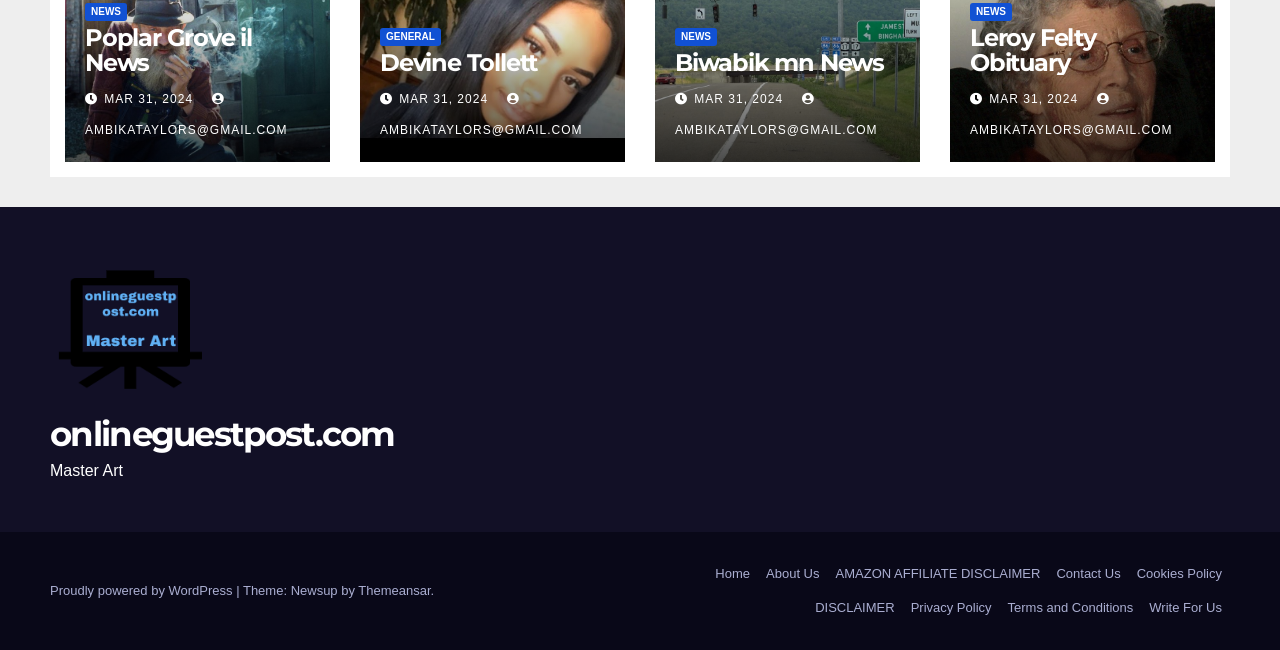Identify the bounding box coordinates of the area you need to click to perform the following instruction: "Go to Home page".

[0.553, 0.857, 0.592, 0.909]